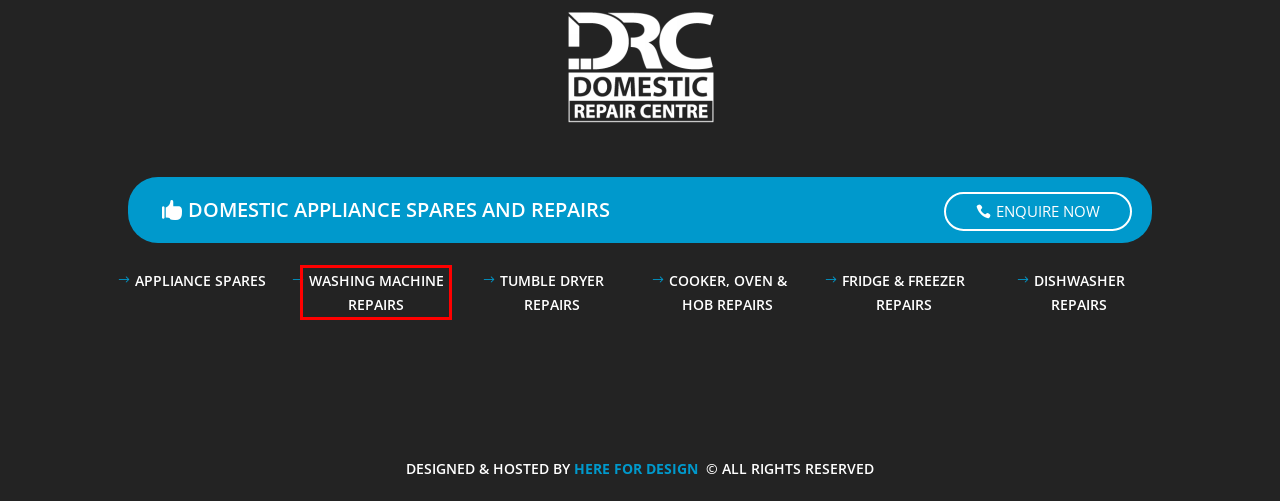Given a screenshot of a webpage featuring a red bounding box, identify the best matching webpage description for the new page after the element within the red box is clicked. Here are the options:
A. Contact Us | Domestic Repair Centre
B. Home - Here For Design - Graphic, Web & Print Design in Monmouth
C. Dishwasher Repairs | Domestic Repair Centre
D. Washing Machine Repairs | Domestic Repair Centre
E. Domestic Repair Centre | Domestic Appliance Spares & Repairs in Herefordshire
F. adminbqDRC | Domestic Repair Centre
G. Fridge & Freezer Repairs | Domestic Repair Centre
H. Spare Parts | Domestic Repair Centre

D